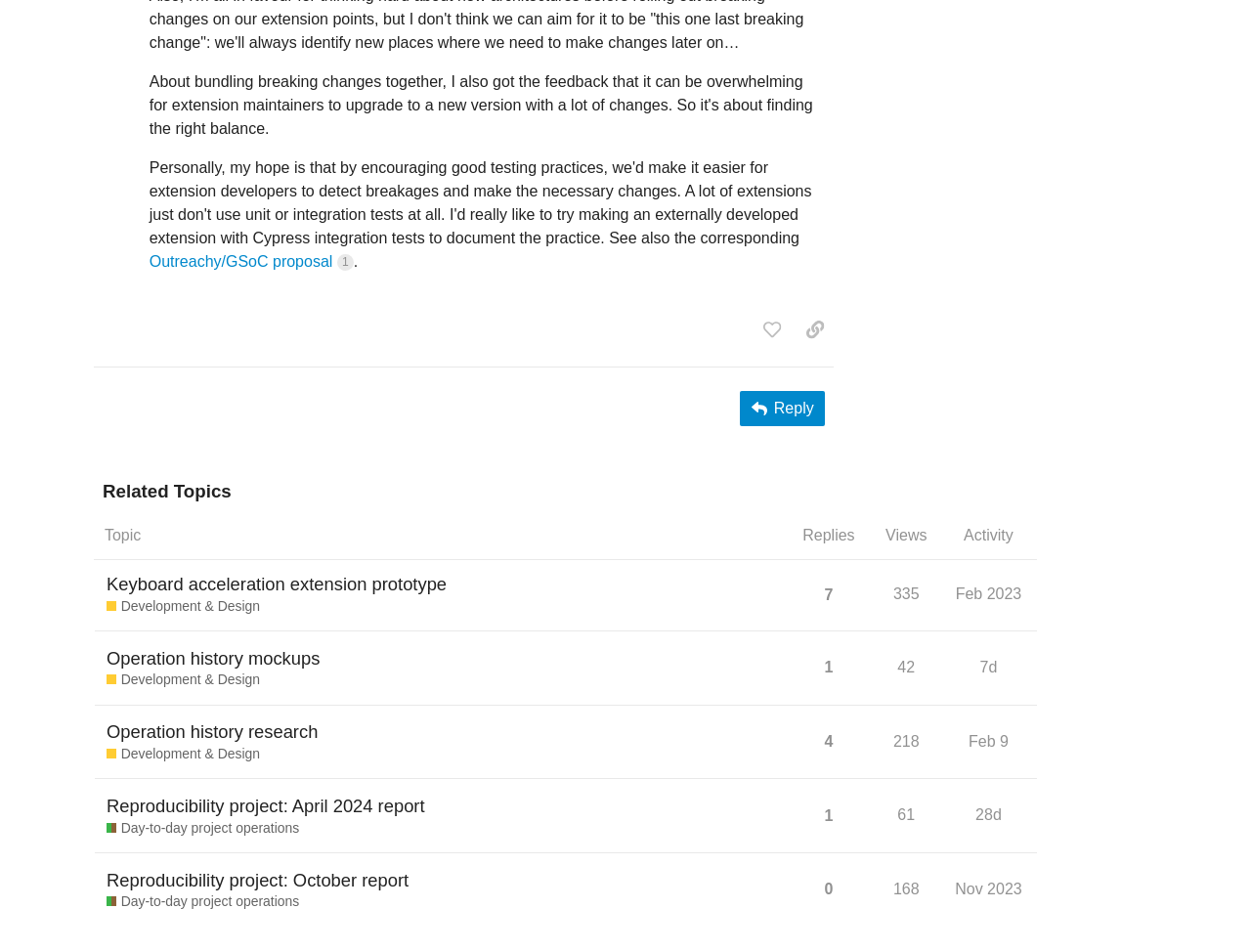Please specify the bounding box coordinates of the clickable region to carry out the following instruction: "View topic 'Reproducibility project: April 2024 report'". The coordinates should be four float numbers between 0 and 1, in the format [left, top, right, bottom].

[0.075, 0.818, 0.631, 0.896]